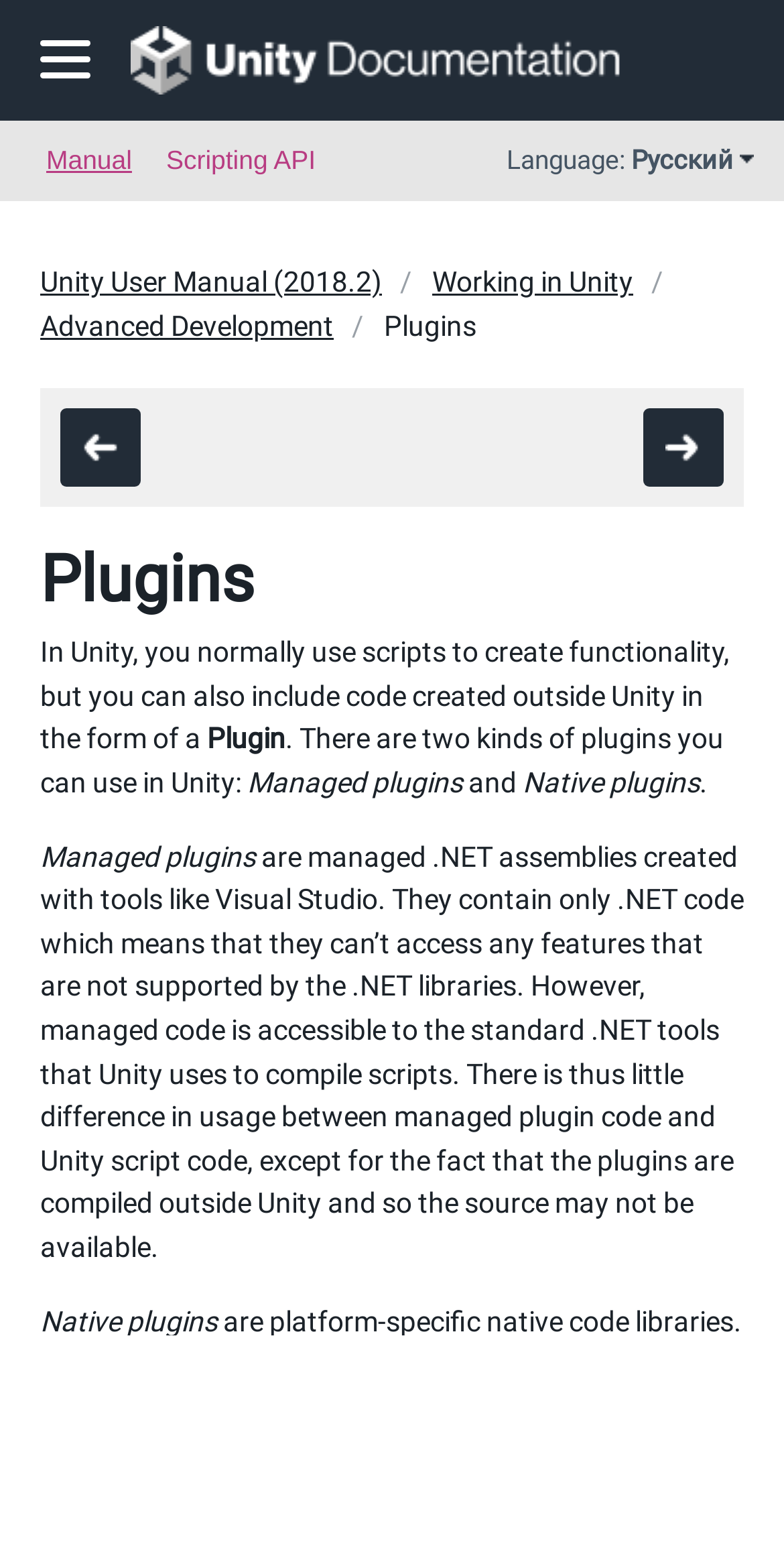Consider the image and give a detailed and elaborate answer to the question: 
What is the main topic of this webpage?

Based on the webpage content, the main topic is plugins, which is also indicated by the heading 'Plugins' and the static text 'Plugins' on the webpage.